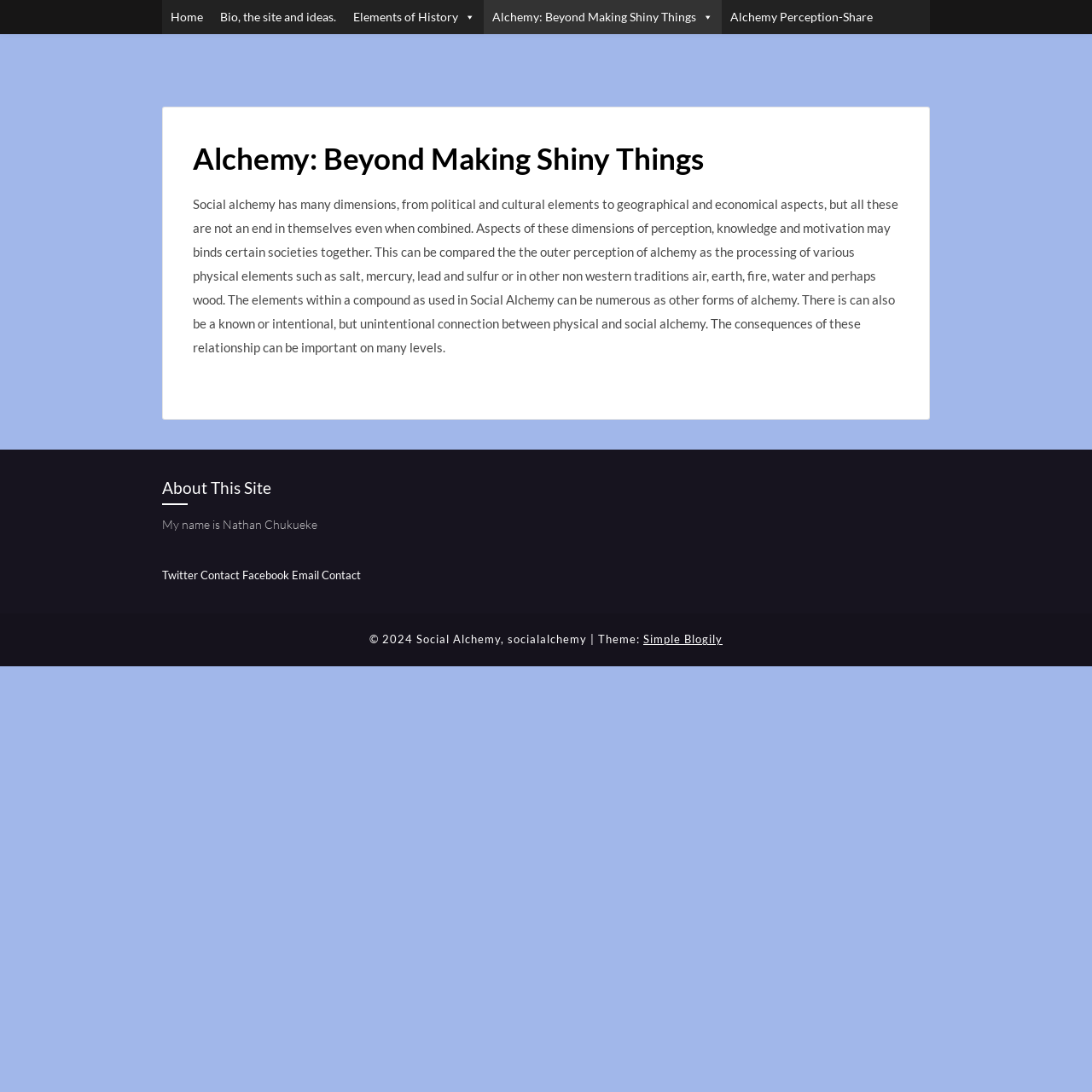What are the social media platforms linked on this webpage?
By examining the image, provide a one-word or phrase answer.

Twitter, Facebook